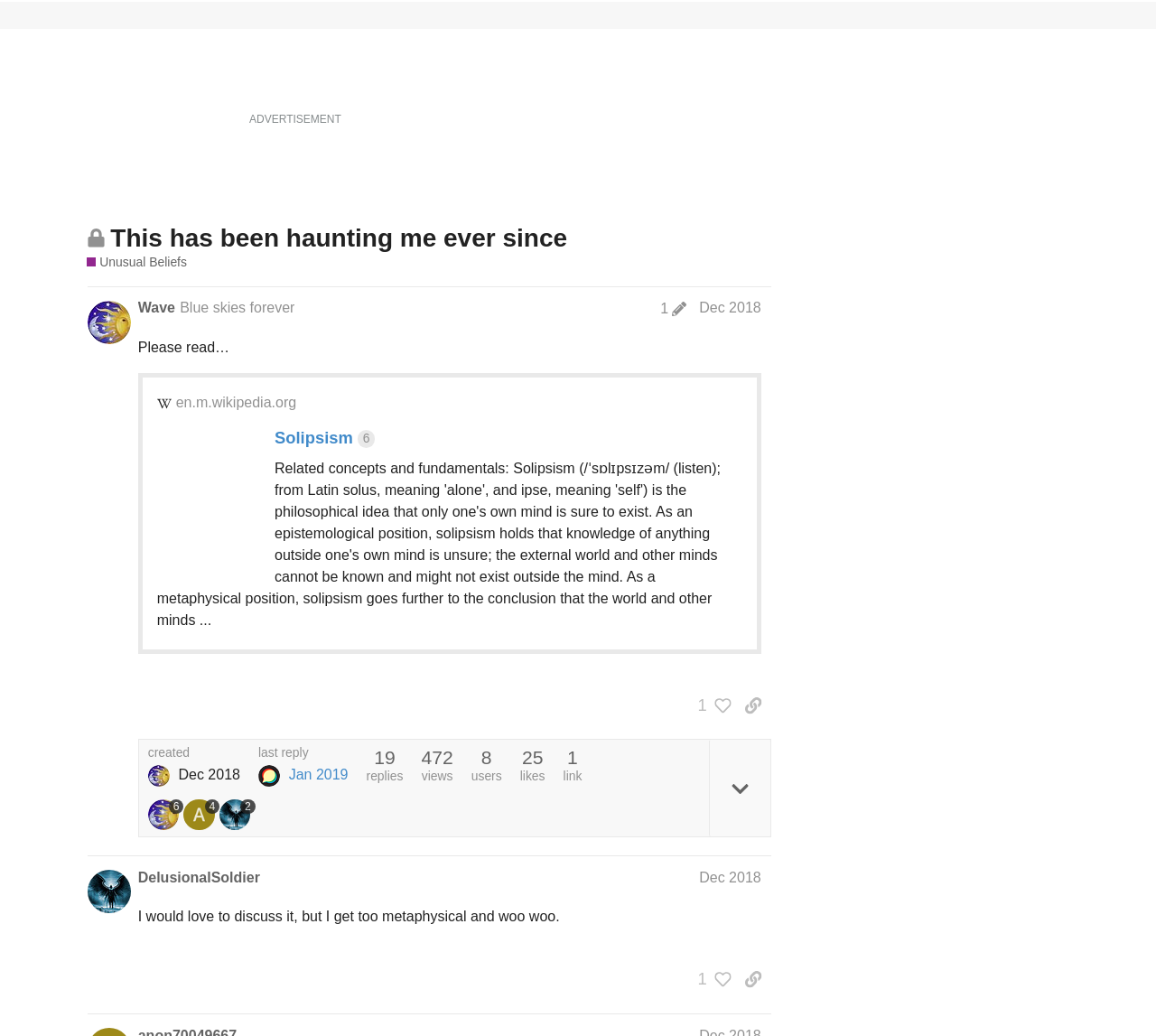Based on the element description: "Log In", identify the UI element and provide its bounding box coordinates. Use four float numbers between 0 and 1, [left, top, right, bottom].

[0.787, 0.018, 0.848, 0.044]